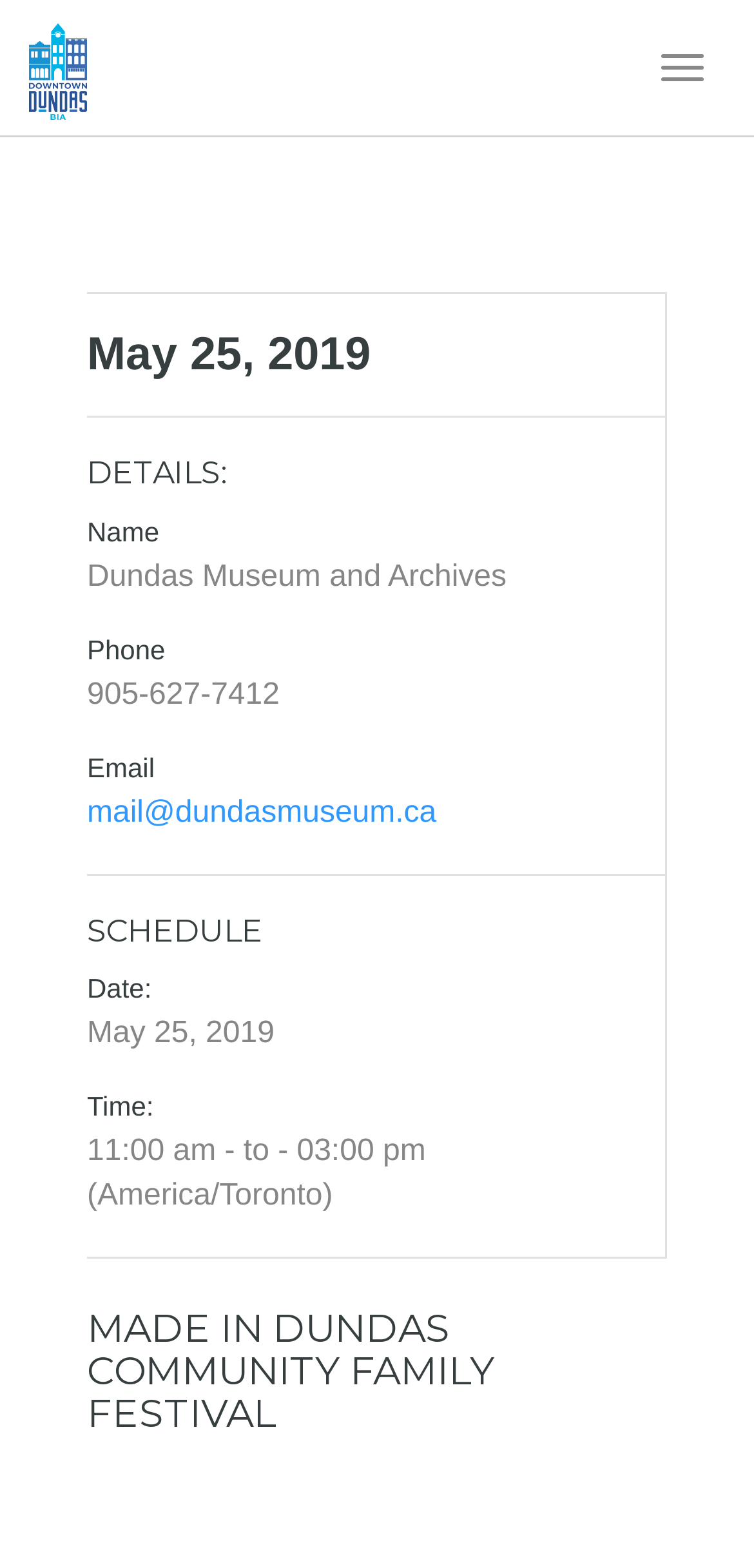Provide a one-word or short-phrase answer to the question:
What is the phone number of the museum?

905-627-7412